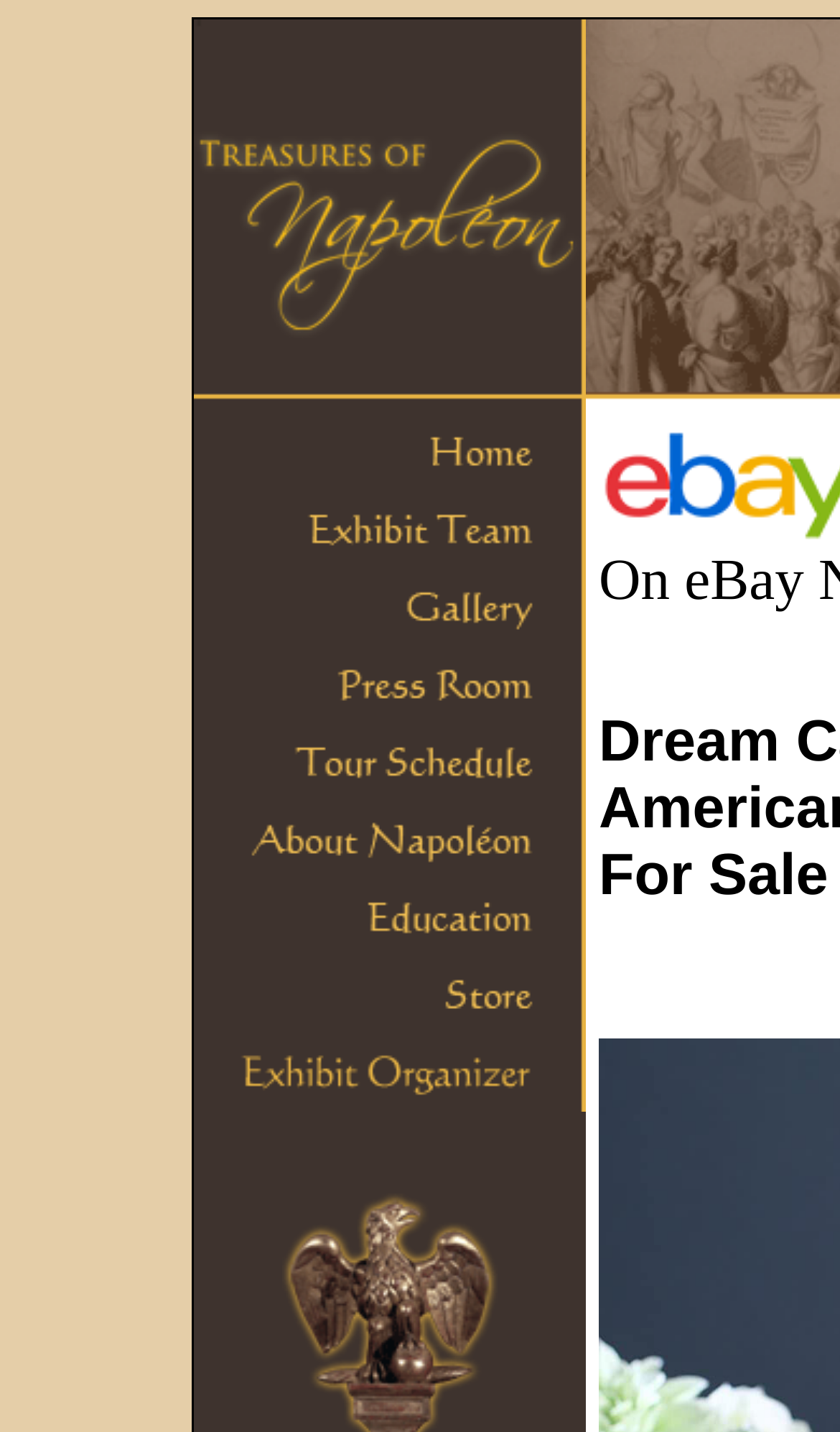Deliver a detailed narrative of the webpage's visual and textual elements.

The webpage appears to be an e-commerce page selling a Dream Catcher handmade with feathers, specifically a Native American Dream Catcher, which can be used as a bohemian wall hanging. 

At the top left of the page, there is a table cell containing a link and an image, both labeled "Napoleon - An Intimate Portrait". The image is positioned above the link. 

Below the image, there are 10 links arranged vertically, taking up a significant portion of the page. These links are stacked on top of each other, with the first link starting from the top and the last link at the bottom.